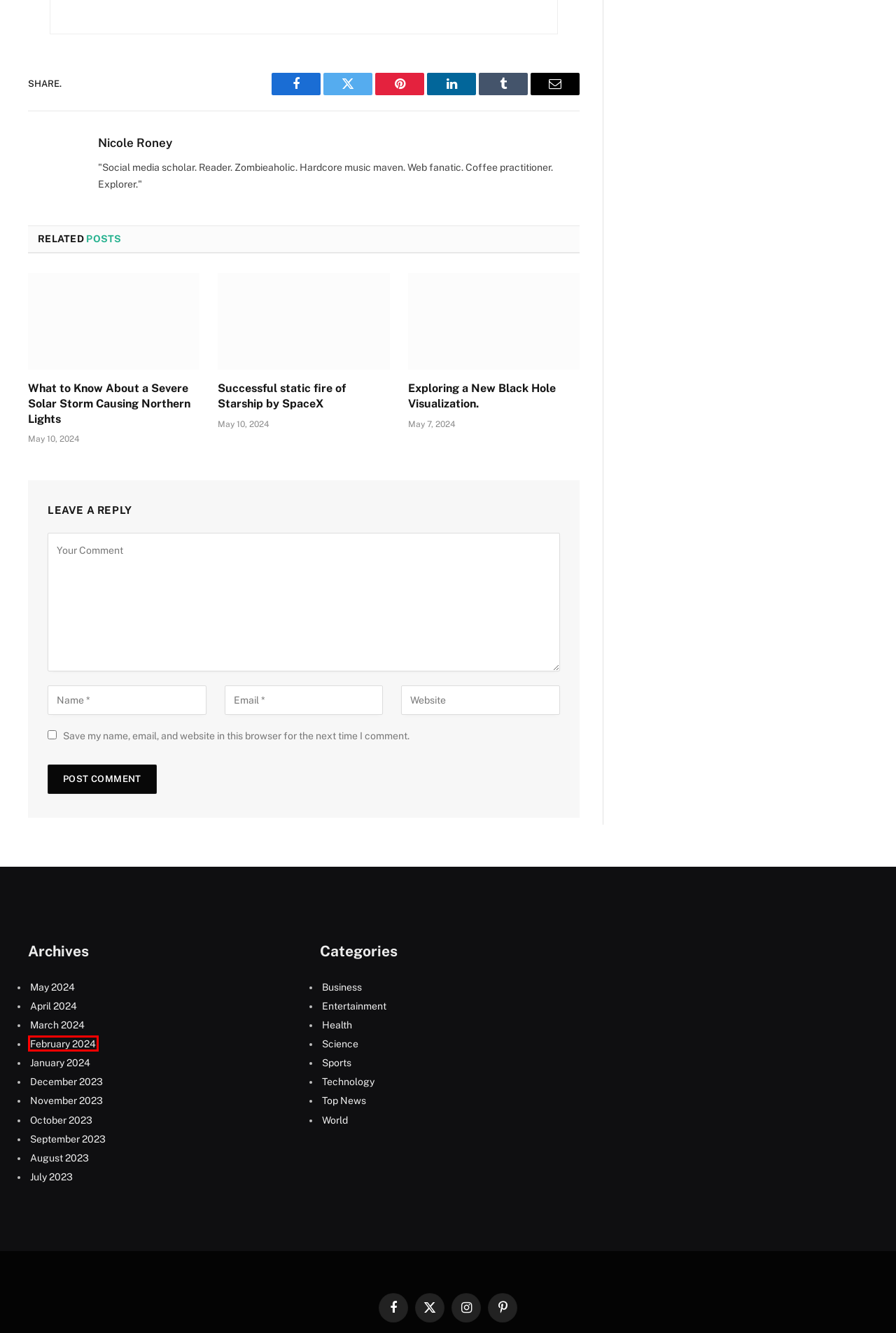Analyze the webpage screenshot with a red bounding box highlighting a UI element. Select the description that best matches the new webpage after clicking the highlighted element. Here are the options:
A. August 2023 - mazmessenger
B. What to Know About a Severe Solar Storm Causing Northern Lights - mazmessenger
C. November 2023 - mazmessenger
D. February 2024 - mazmessenger
E. January 2024 - mazmessenger
F. September 2023 - mazmessenger
G. Exploring a New Black Hole Visualization. - mazmessenger
H. Health Archives - mazmessenger

D